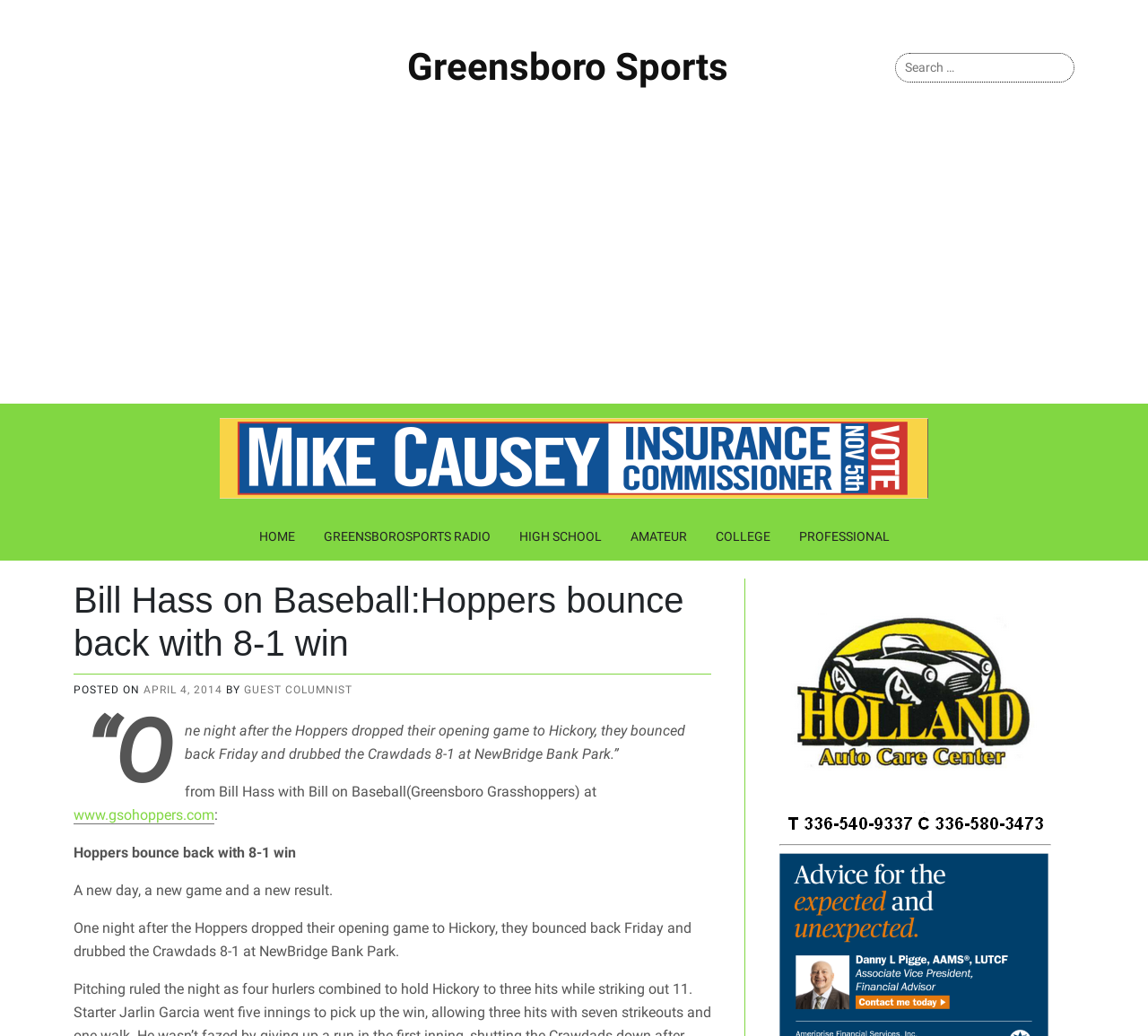Can you give a detailed response to the following question using the information from the image? What is the name of the park where the game was played?

I inferred this answer by looking at the text content of the webpage, specifically the sentence 'One night after the Hoppers dropped their opening game to Hickory, they bounced back Friday and drubbed the Crawdads 8-1 at NewBridge Bank Park.' which mentions the name of the park.